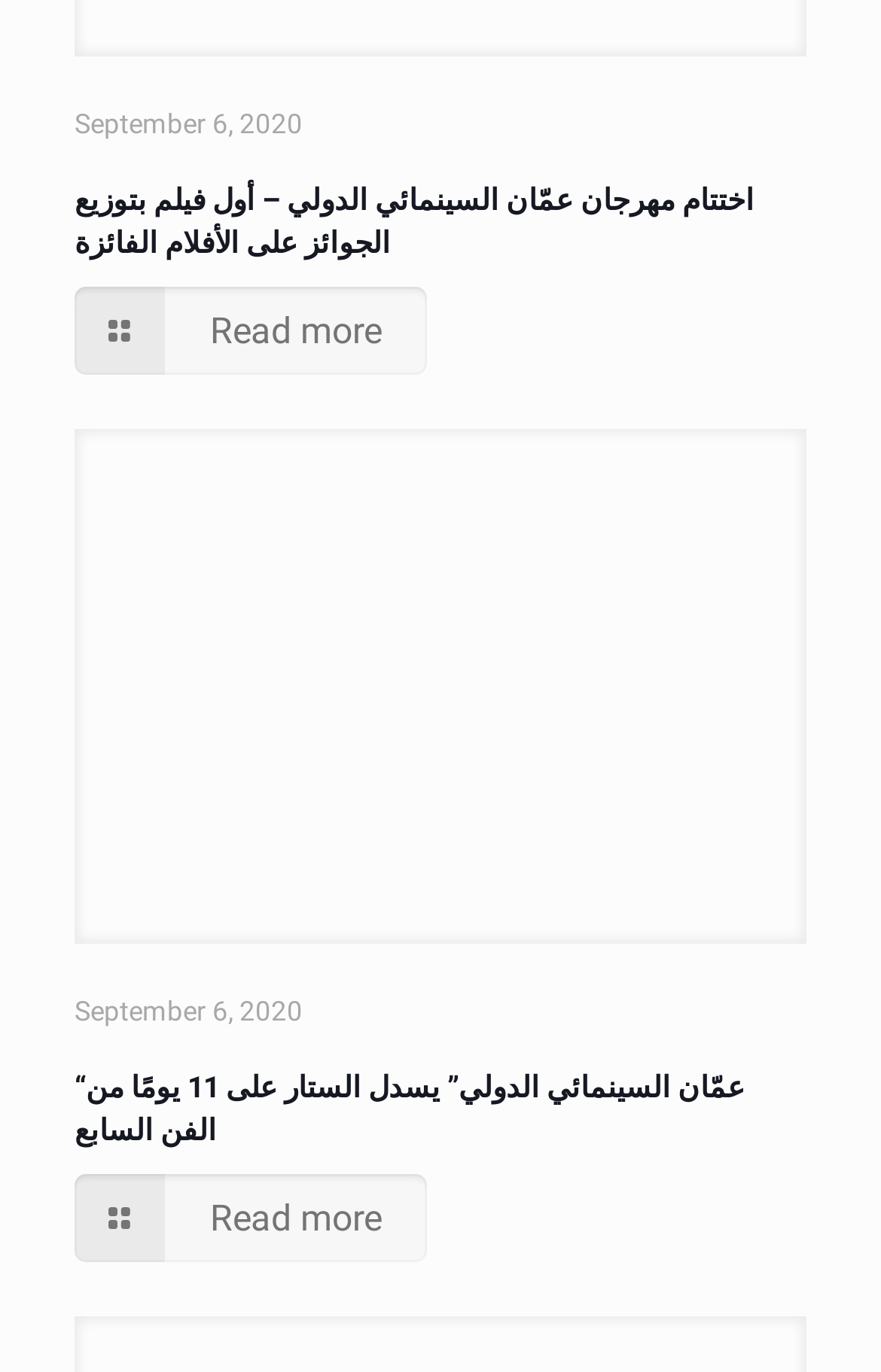Please provide a brief answer to the following inquiry using a single word or phrase:
How many images are on this page?

4